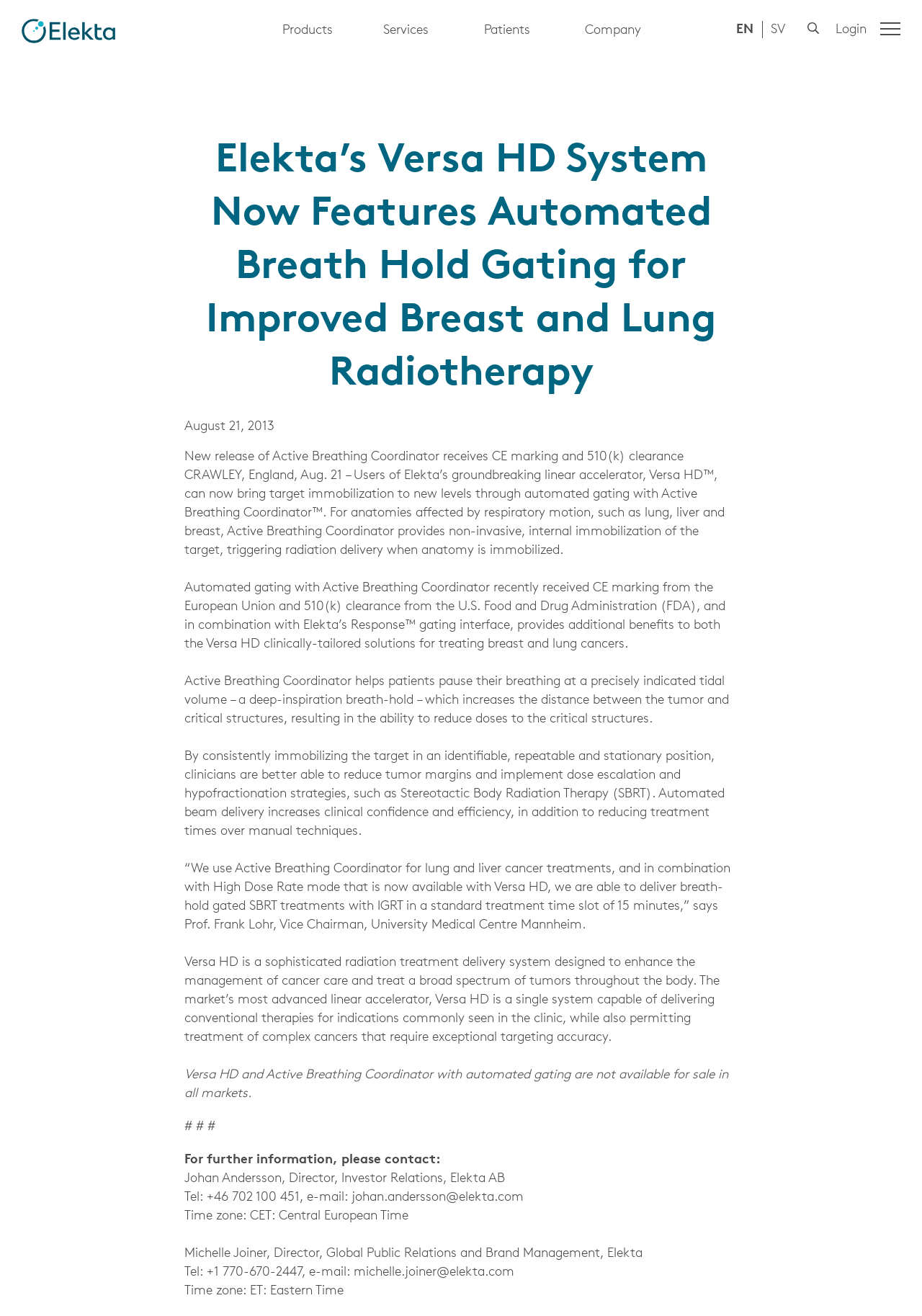Based on the visual content of the image, answer the question thoroughly: What is the name of the interface that provides additional benefits to Versa HD?

The webpage mentions that automated gating with Active Breathing Coordinator, in combination with Elekta's Response gating interface, provides additional benefits to both the Versa HD clinically-tailored solutions for treating breast and lung cancers.